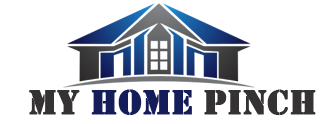Respond with a single word or phrase for the following question: 
What color is the word 'HOME' in?

Blue